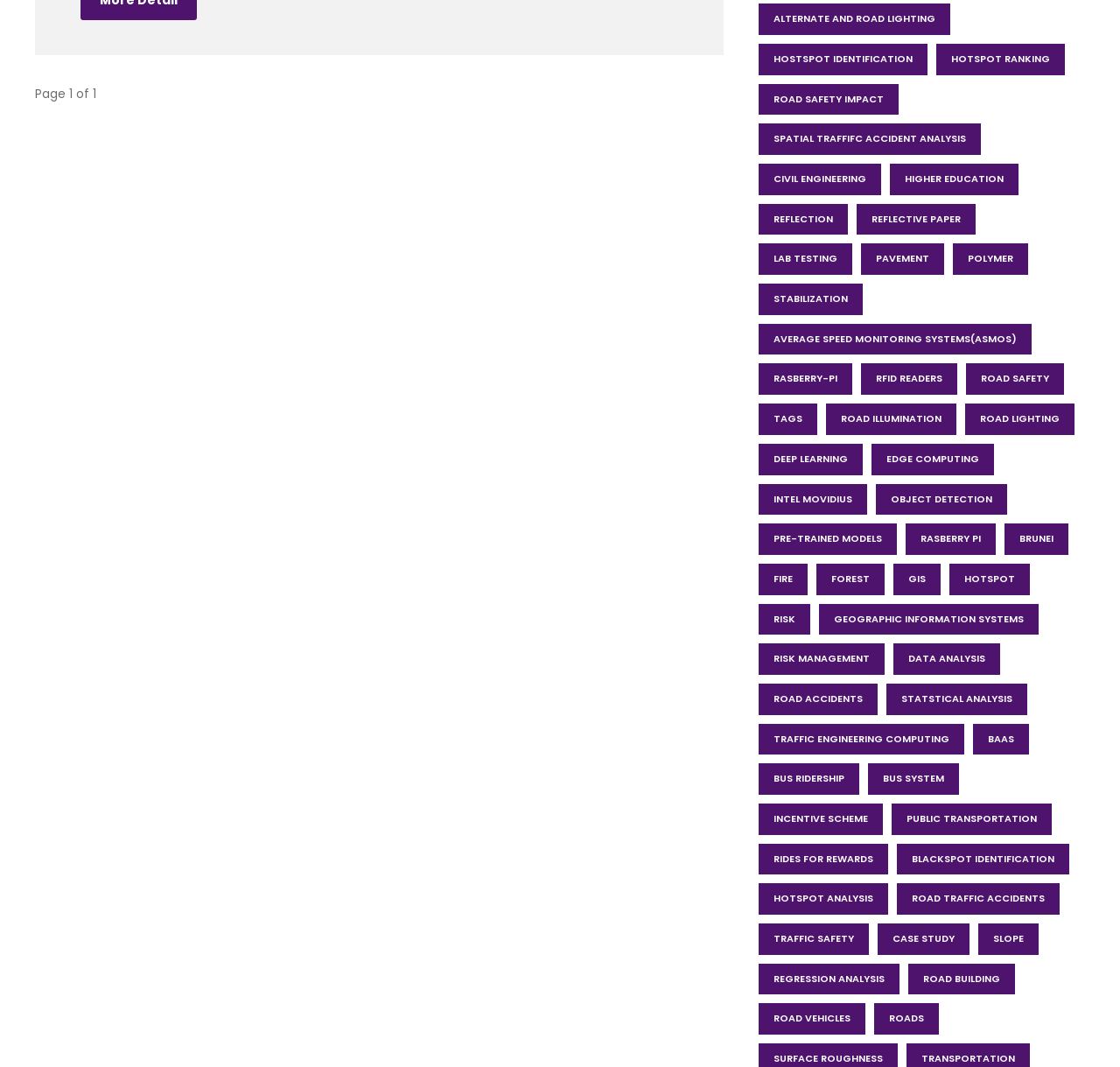Could you highlight the region that needs to be clicked to execute the instruction: "Explore hotspot identification"?

[0.677, 0.041, 0.828, 0.07]